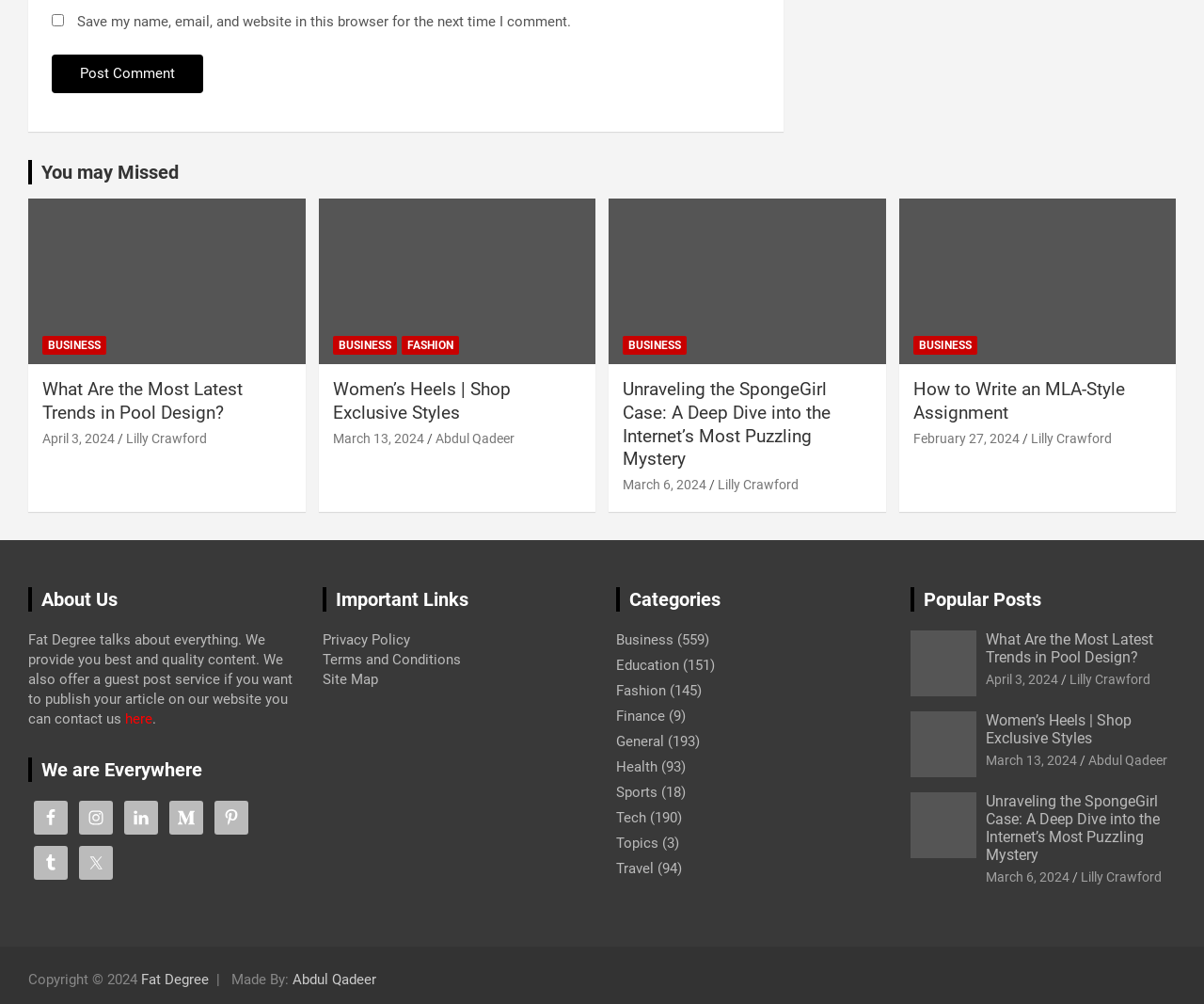Please answer the following question using a single word or phrase: 
How many categories are listed on this webpage?

10